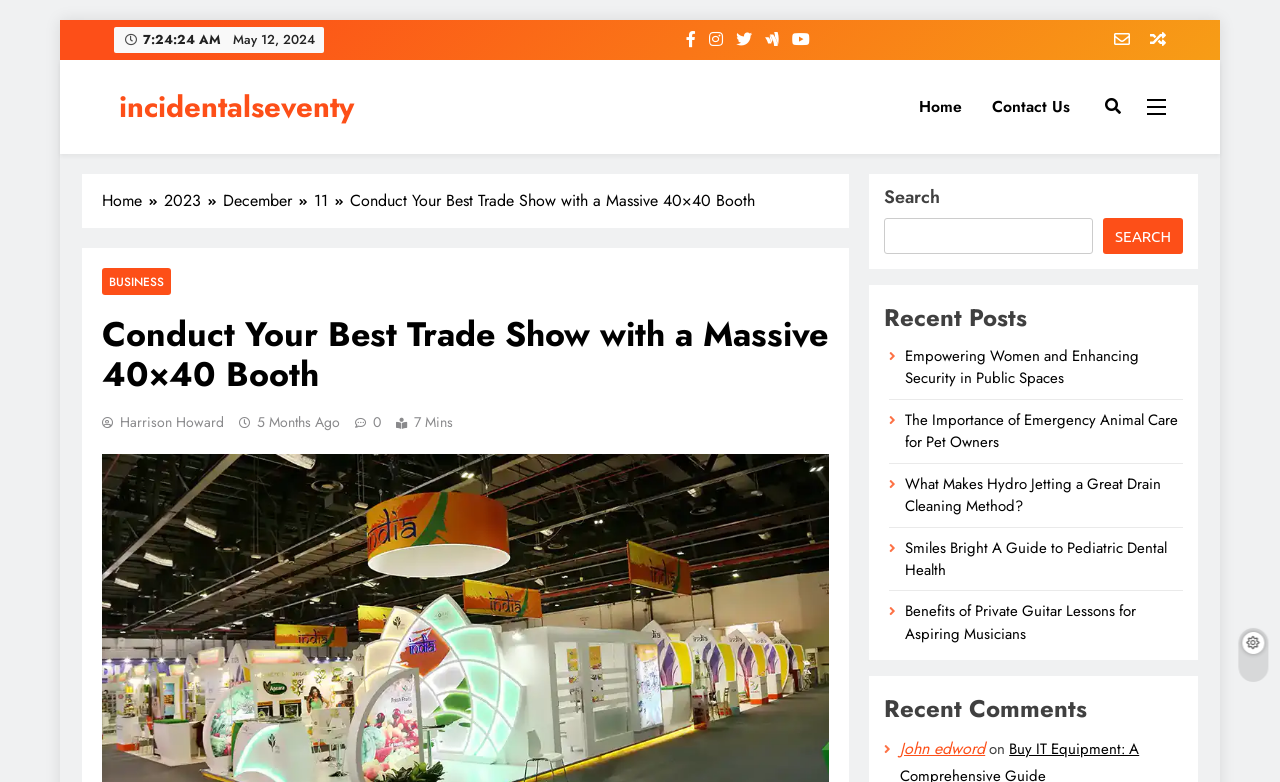Please provide a comprehensive response to the question below by analyzing the image: 
What is the date displayed on the webpage?

I found the date 'May 12, 2024' displayed on the webpage by looking at the StaticText element with the text 'May 12, 2024' at coordinates [0.181, 0.039, 0.245, 0.063].